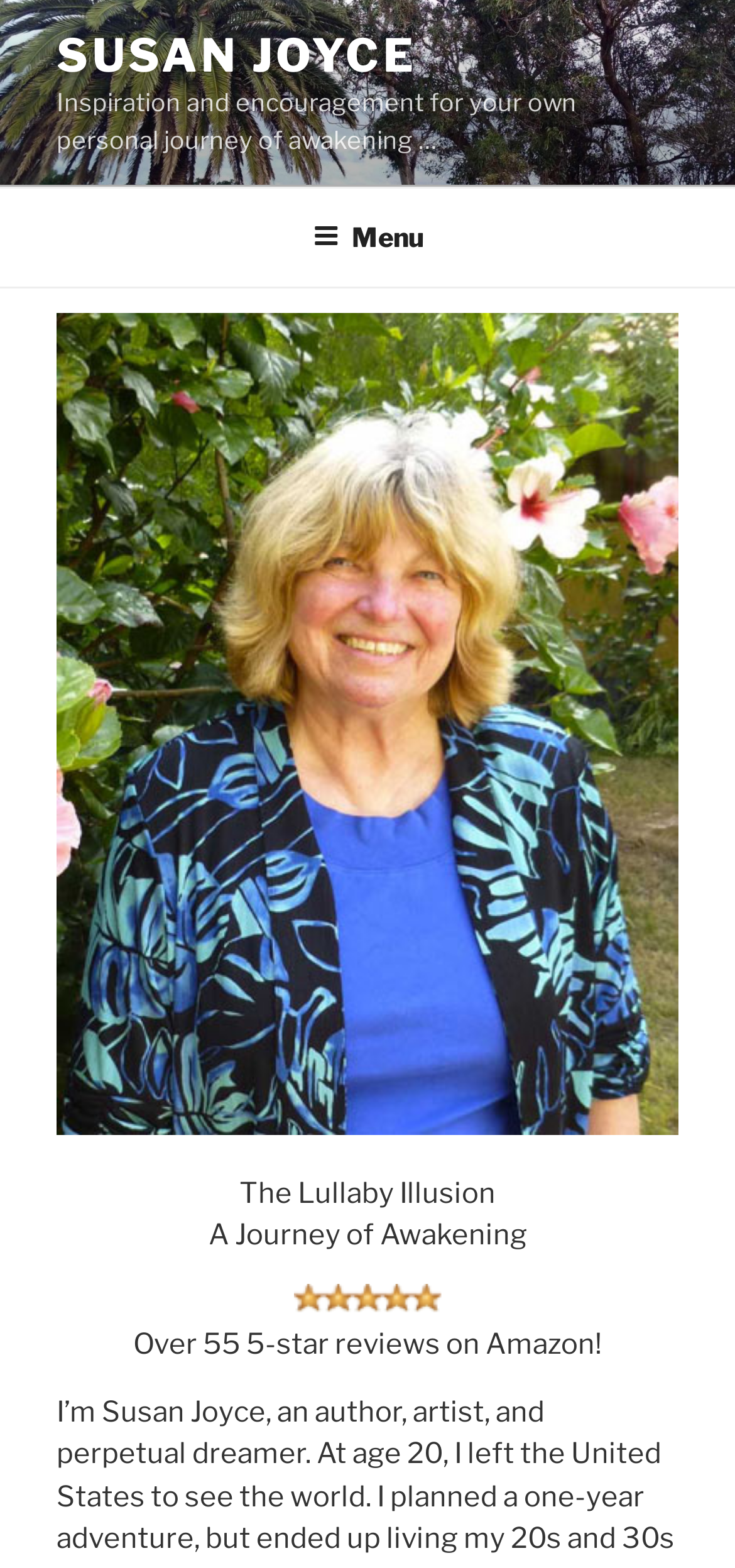What is the title of the book?
Please provide a single word or phrase as the answer based on the screenshot.

The Lullaby Illusion